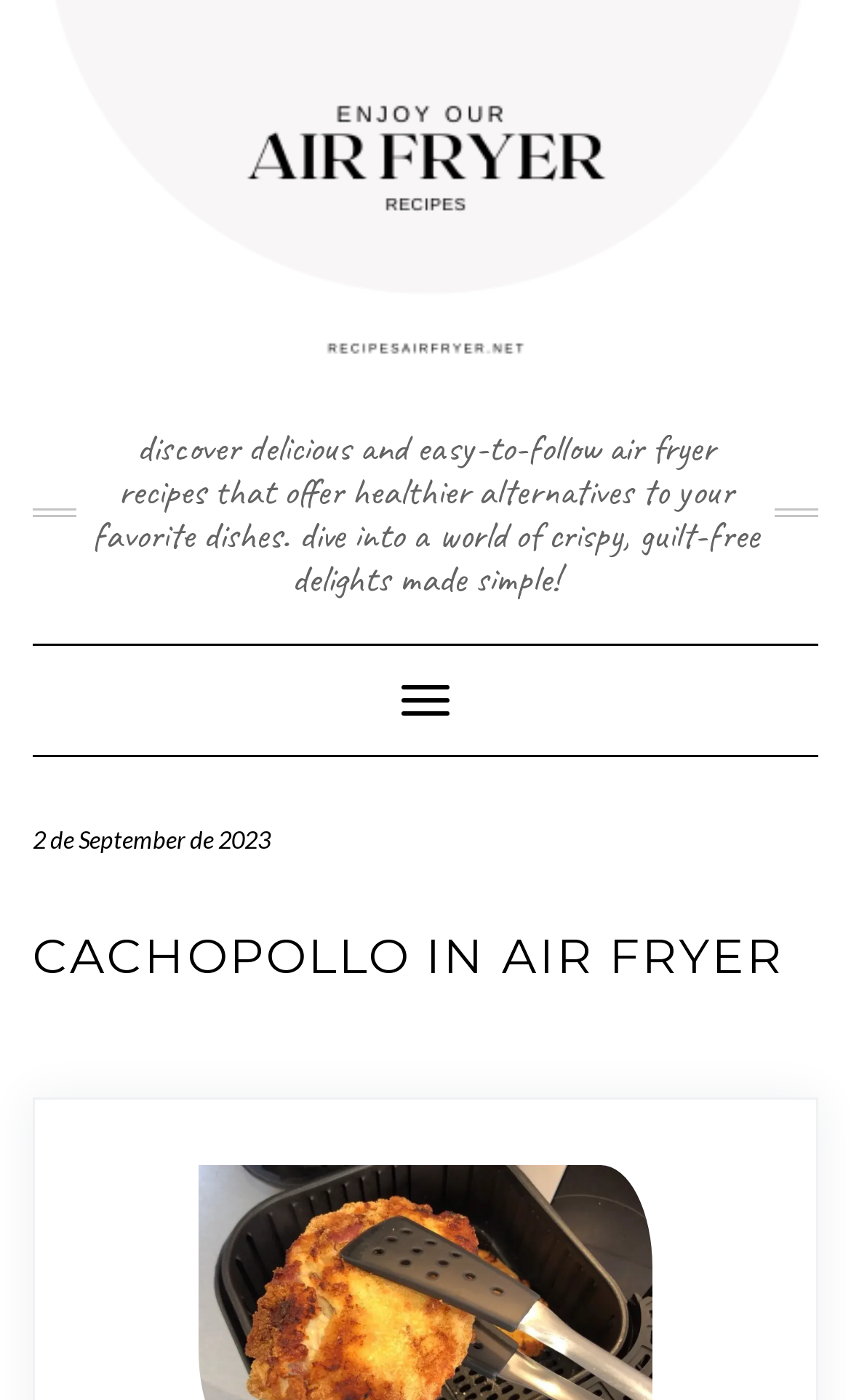Refer to the image and provide a thorough answer to this question:
What is the purpose of the air fryer recipes?

The purpose of the air fryer recipes is to provide healthier alternatives to favorite dishes, as stated in the static text 'discover delicious and easy-to-follow air fryer recipes that offer healthier alternatives to your favorite dishes'.